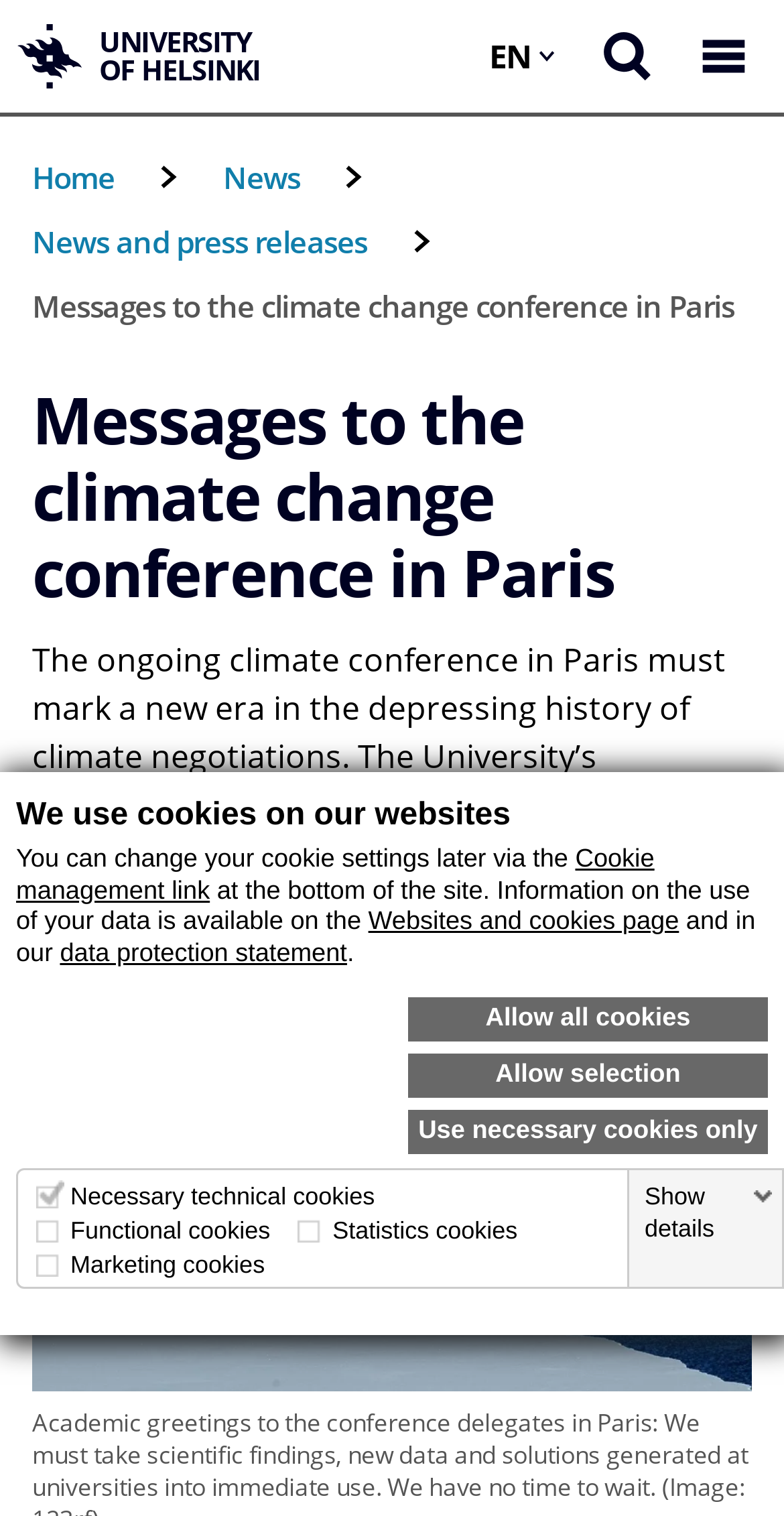Given the element description Show details, predict the bounding box coordinates for the UI element in the webpage screenshot. The format should be (top-left x, top-left y, bottom-right x, bottom-right y), and the values should be between 0 and 1.

[0.812, 0.779, 0.997, 0.821]